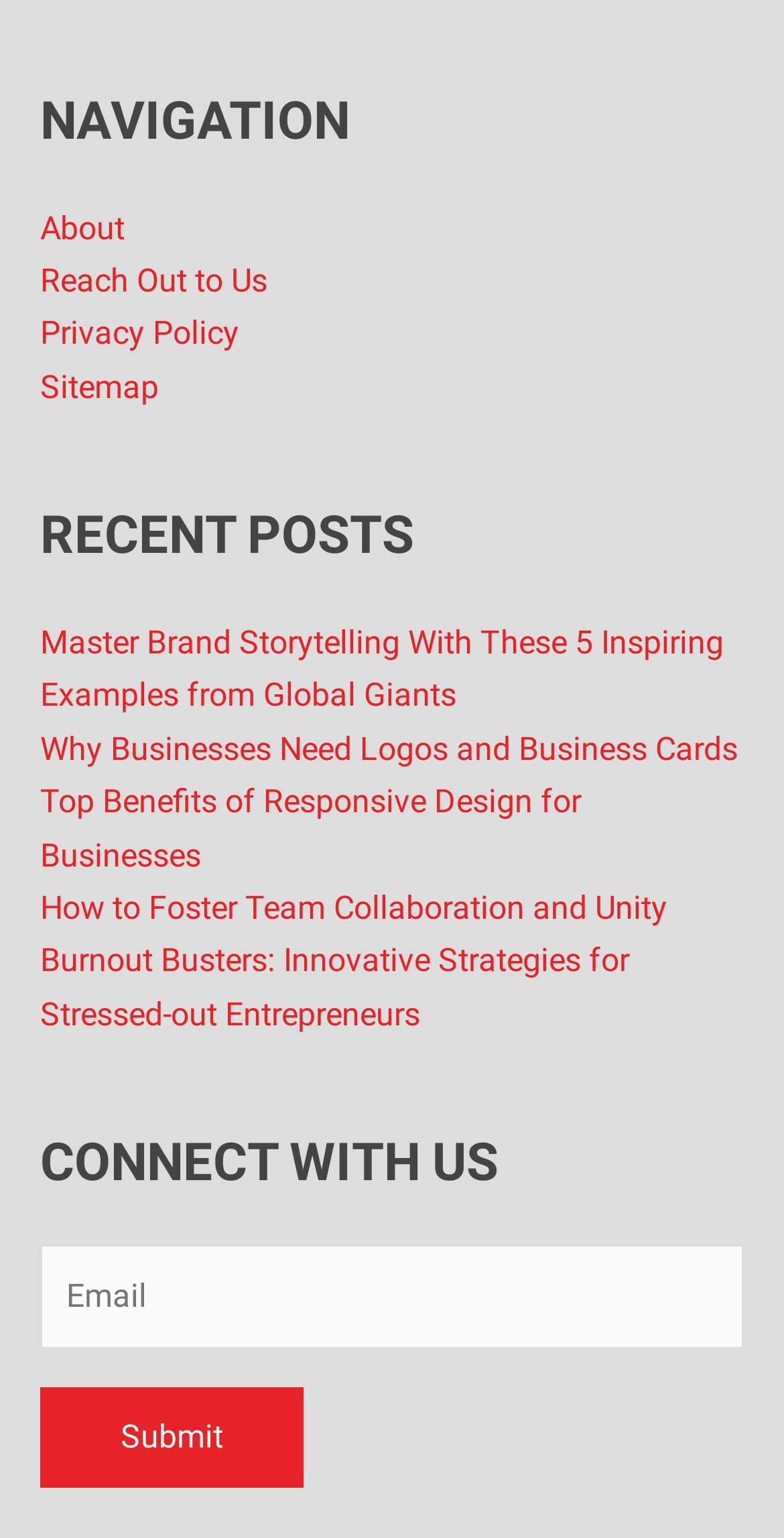Specify the bounding box coordinates of the area to click in order to follow the given instruction: "Fill in the Email textbox."

[0.051, 0.809, 0.949, 0.877]